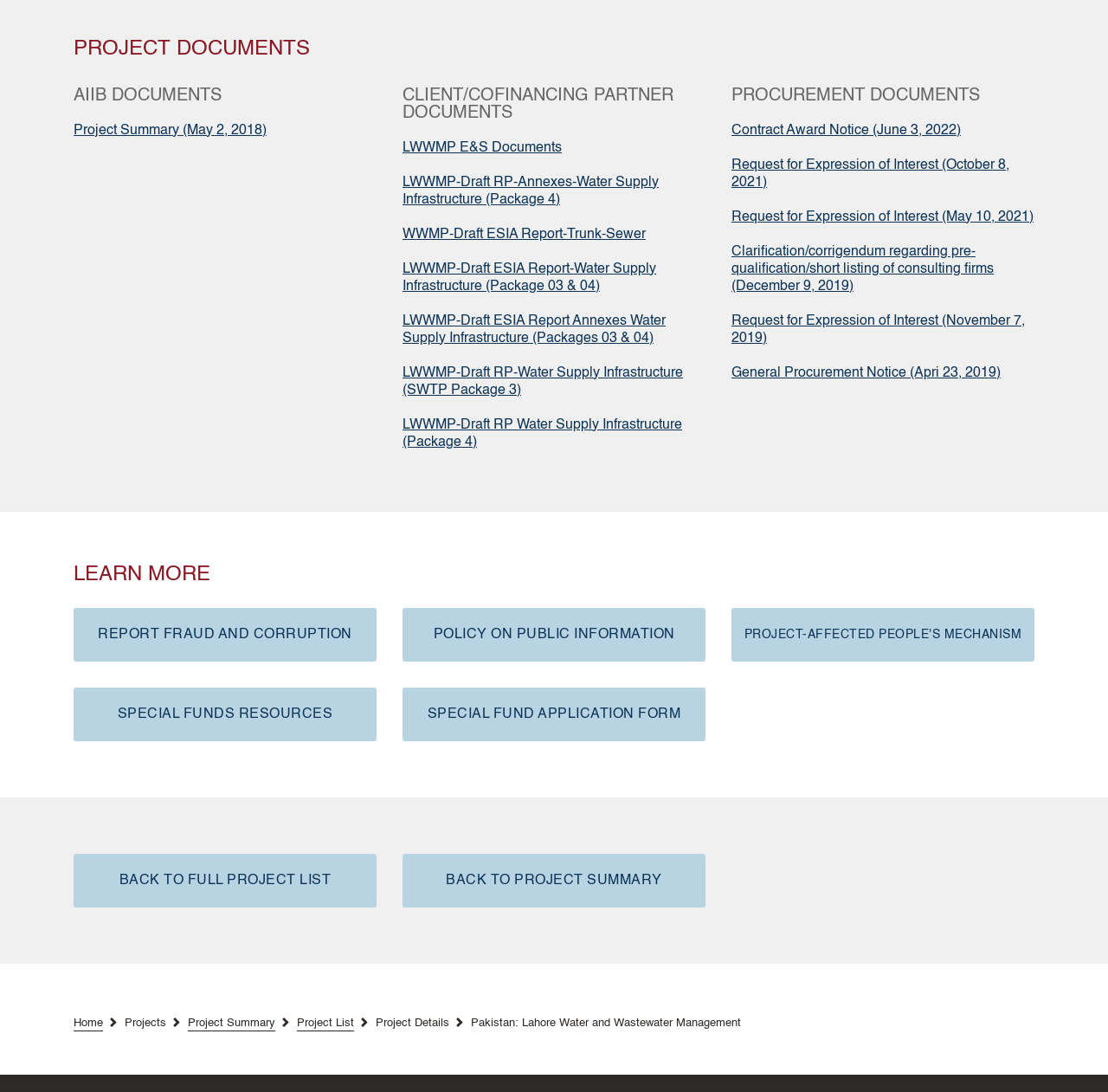Please provide a comprehensive response to the question based on the details in the image: What type of documents are listed under 'PROCUREMENT DOCUMENTS'?

Under the heading 'PROCUREMENT DOCUMENTS', there are links to documents such as 'Contract Award Notice (June 3, 2022)', 'Request for Expression of Interest (October 8, 2021)', and others, indicating that this section lists procurement-related documents.